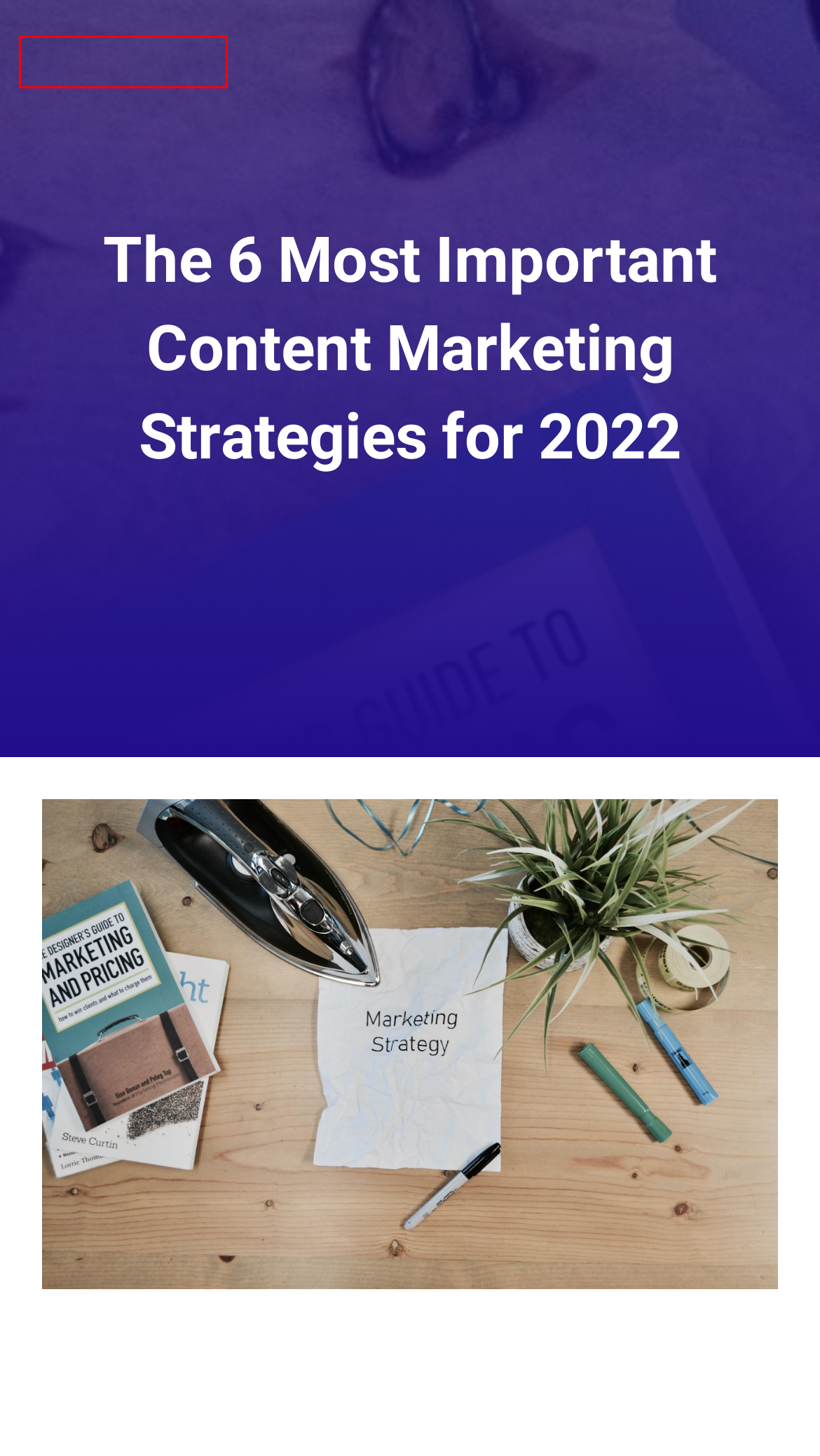Review the screenshot of a webpage containing a red bounding box around an element. Select the description that best matches the new webpage after clicking the highlighted element. The options are:
A. TikTok sell or ban bill becomes law | Deo Marketing
B. Houston SEO Company - Top Houston SEO Agency | Deo Marketing
C. Mary L – Deo Marketing
D. About us | Deo Marketing
E. Design Archives | Deo Marketing
F. Everyday Errands: Your Brand's Gateway to Daily Exposure
G. Portfolio | Deo Marketing
H. Houston Local SEO | Digital Marketing Agency Houston | Deo Marketing

H